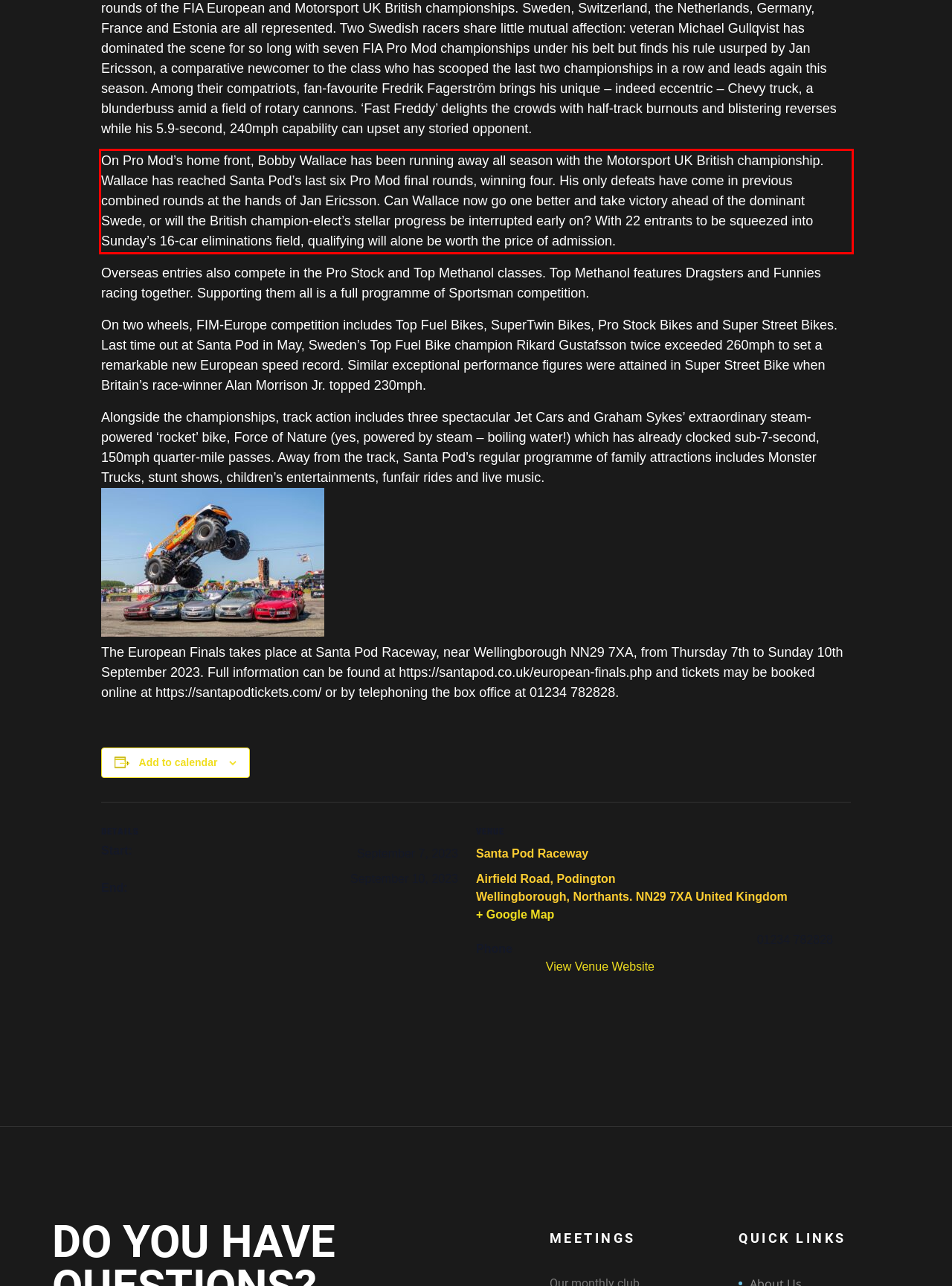Analyze the screenshot of the webpage and extract the text from the UI element that is inside the red bounding box.

On Pro Mod’s home front, Bobby Wallace has been running away all season with the Motorsport UK British championship. Wallace has reached Santa Pod’s last six Pro Mod final rounds, winning four. His only defeats have come in previous combined rounds at the hands of Jan Ericsson. Can Wallace now go one better and take victory ahead of the dominant Swede, or will the British champion-elect’s stellar progress be interrupted early on? With 22 entrants to be squeezed into Sunday’s 16-car eliminations field, qualifying will alone be worth the price of admission.